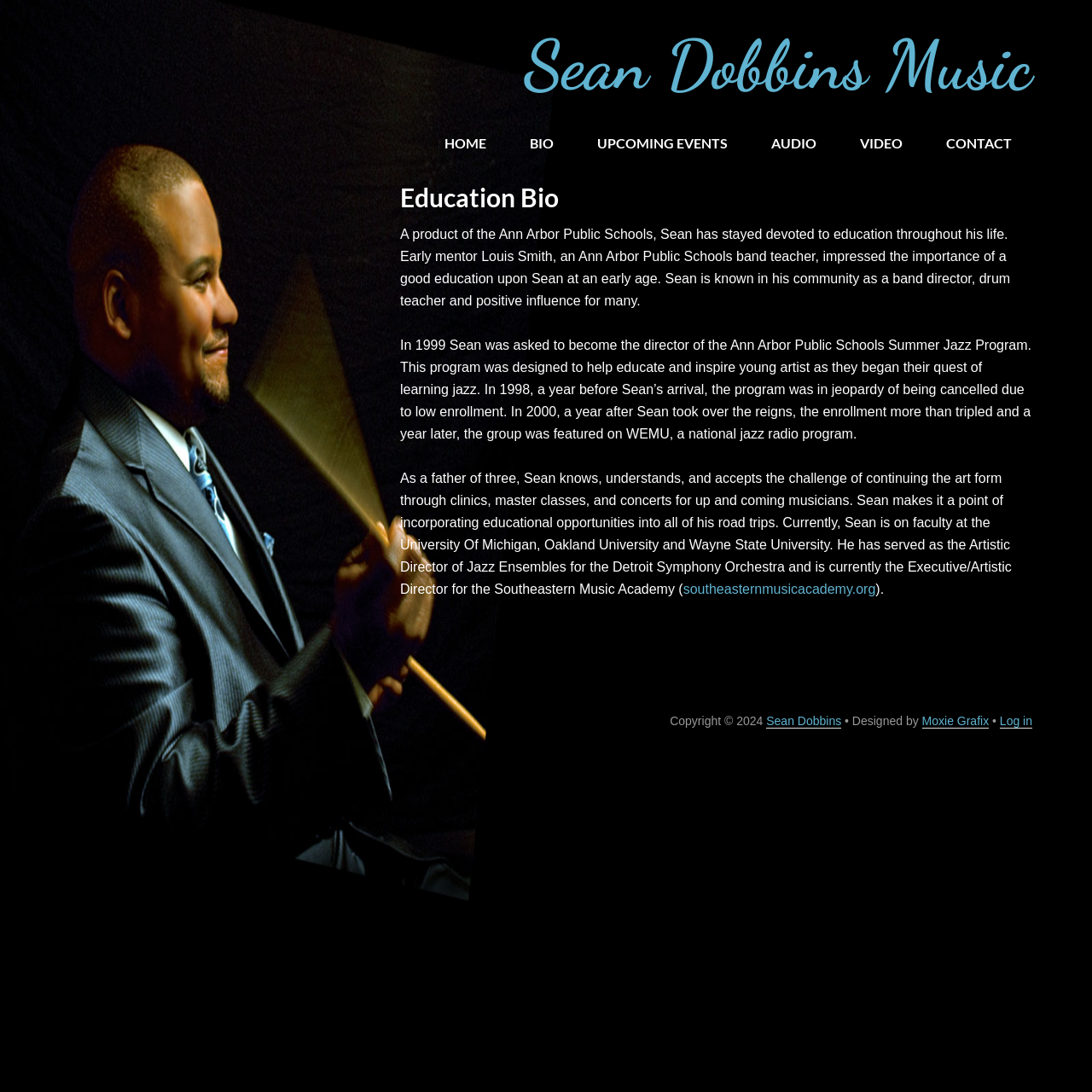Determine the bounding box coordinates of the clickable region to follow the instruction: "read about Sean Dobbins' bio".

[0.366, 0.208, 0.925, 0.282]